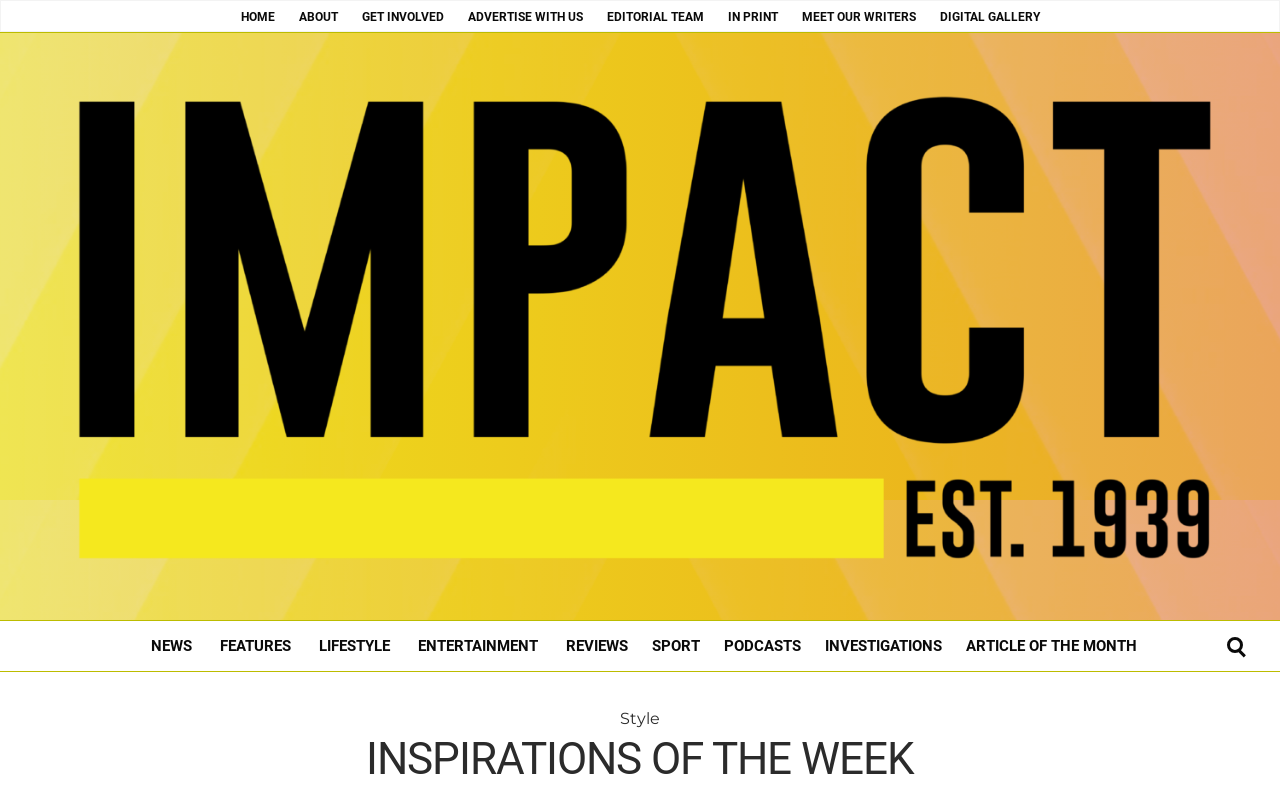Determine the bounding box coordinates of the element's region needed to click to follow the instruction: "read about the editorial team". Provide these coordinates as four float numbers between 0 and 1, formatted as [left, top, right, bottom].

[0.474, 0.012, 0.55, 0.03]